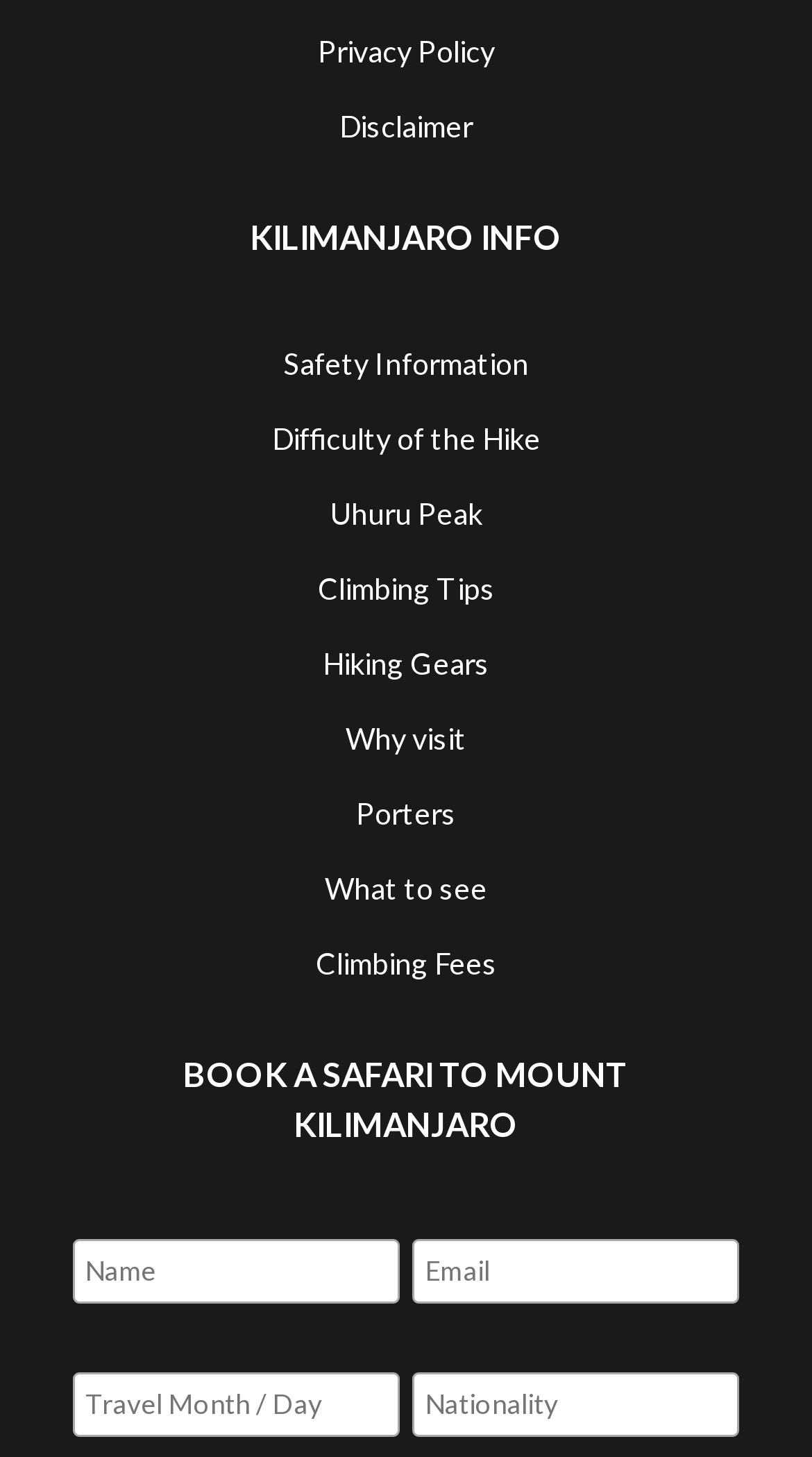Please determine the bounding box coordinates for the element that should be clicked to follow these instructions: "Click on 'Climbing Tips'".

[0.391, 0.392, 0.609, 0.416]